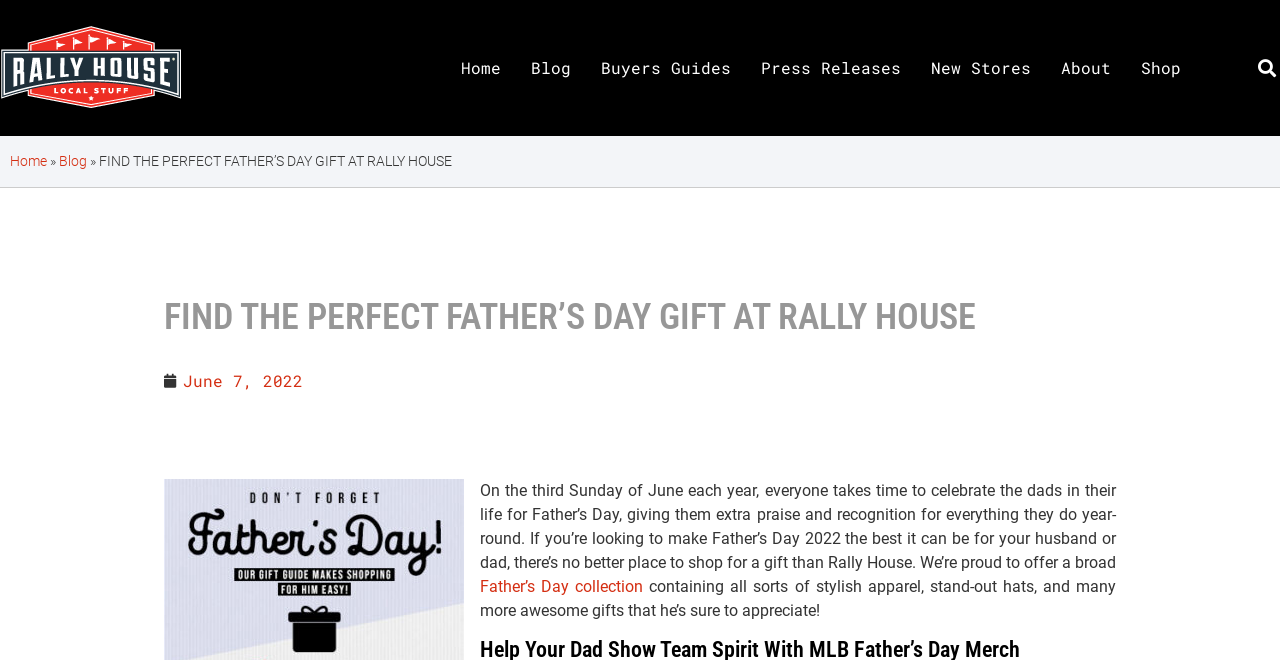Is there a search function on the webpage?
Using the image as a reference, answer with just one word or a short phrase.

Yes